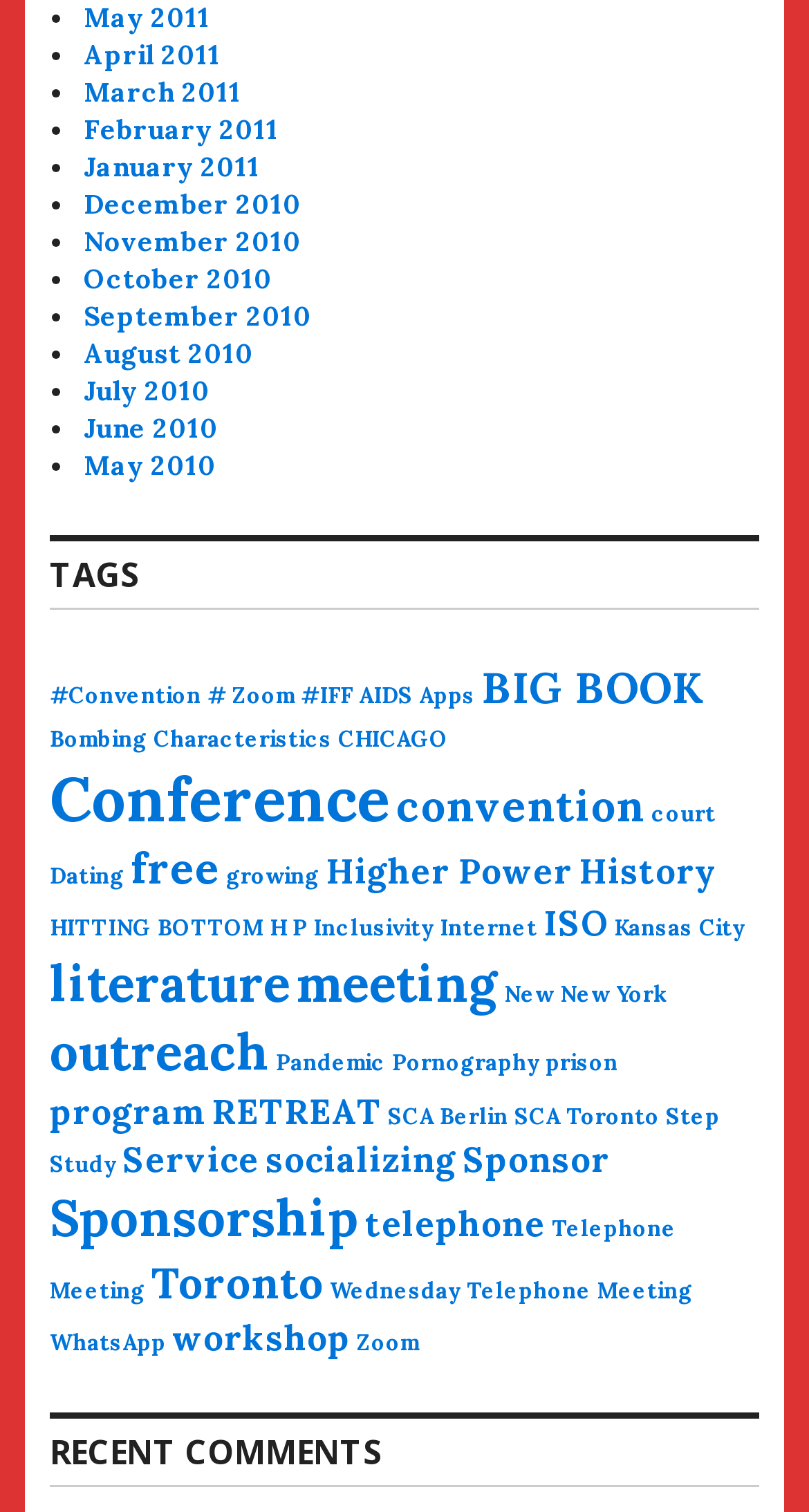Locate the coordinates of the bounding box for the clickable region that fulfills this instruction: "View all publications".

None